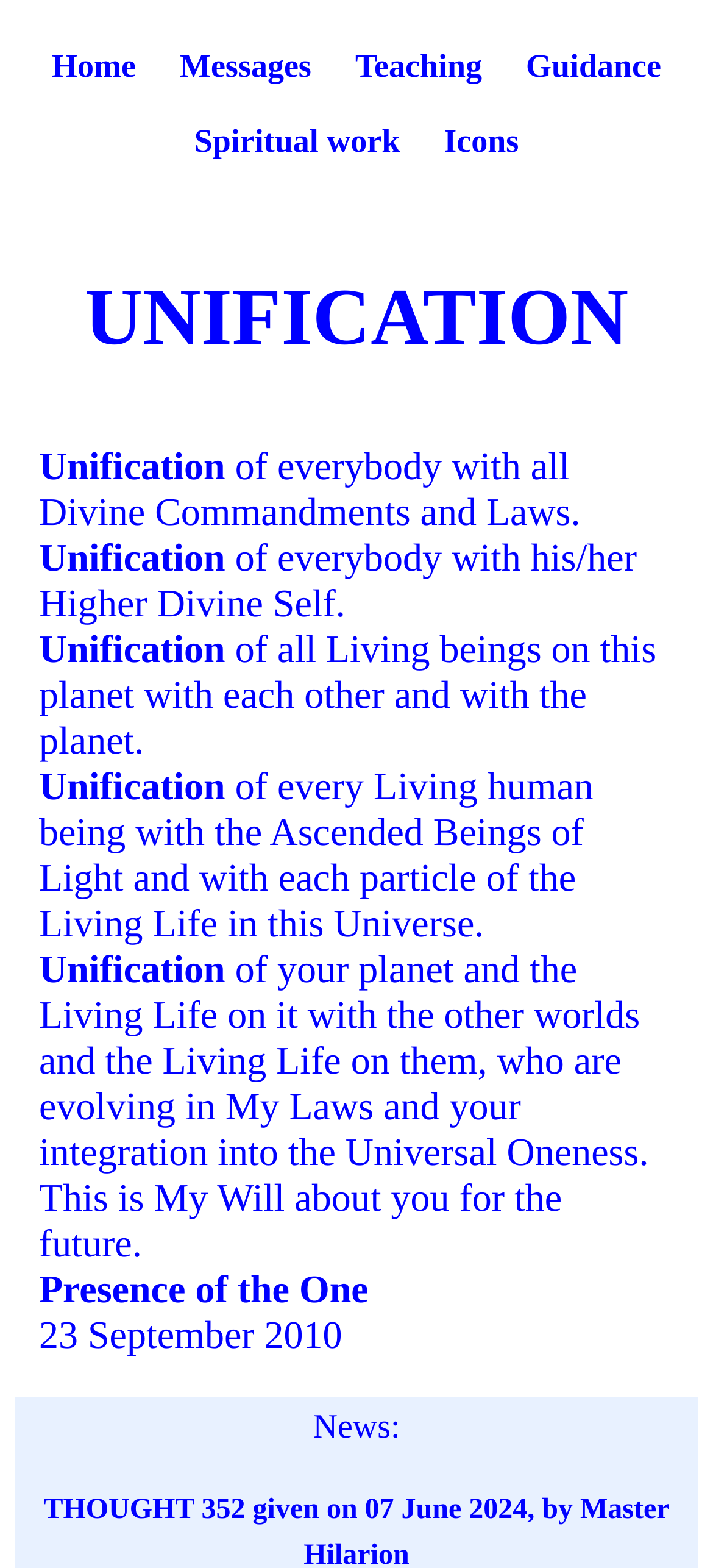Provide the bounding box coordinates for the UI element that is described as: "Home".

[0.05, 0.02, 0.214, 0.065]